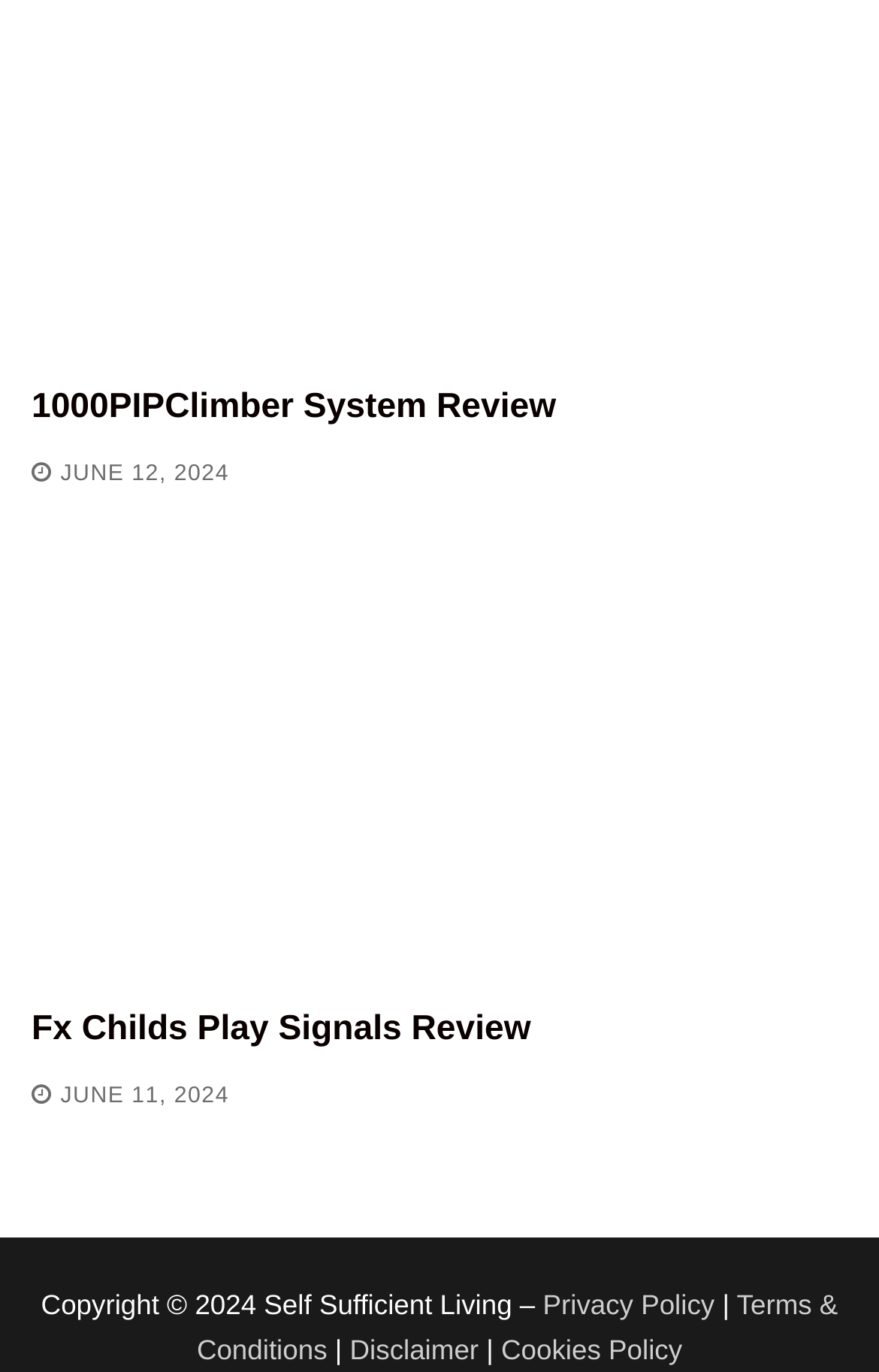Determine the bounding box for the UI element as described: "June 11, 2024". The coordinates should be represented as four float numbers between 0 and 1, formatted as [left, top, right, bottom].

[0.036, 0.791, 0.261, 0.809]